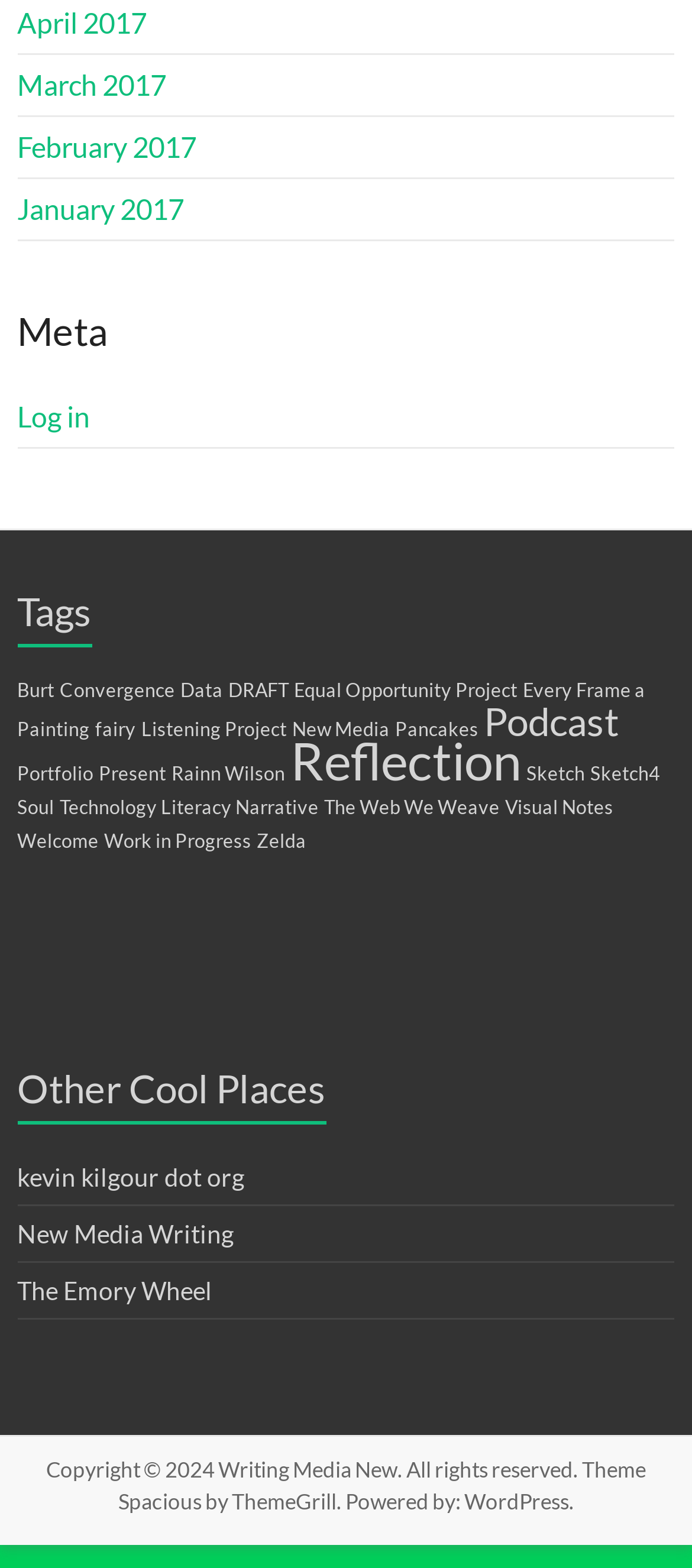Look at the image and write a detailed answer to the question: 
What is the first month listed?

I looked at the top links on the webpage and found that the first link is 'April 2017', which suggests that it is the first month listed.